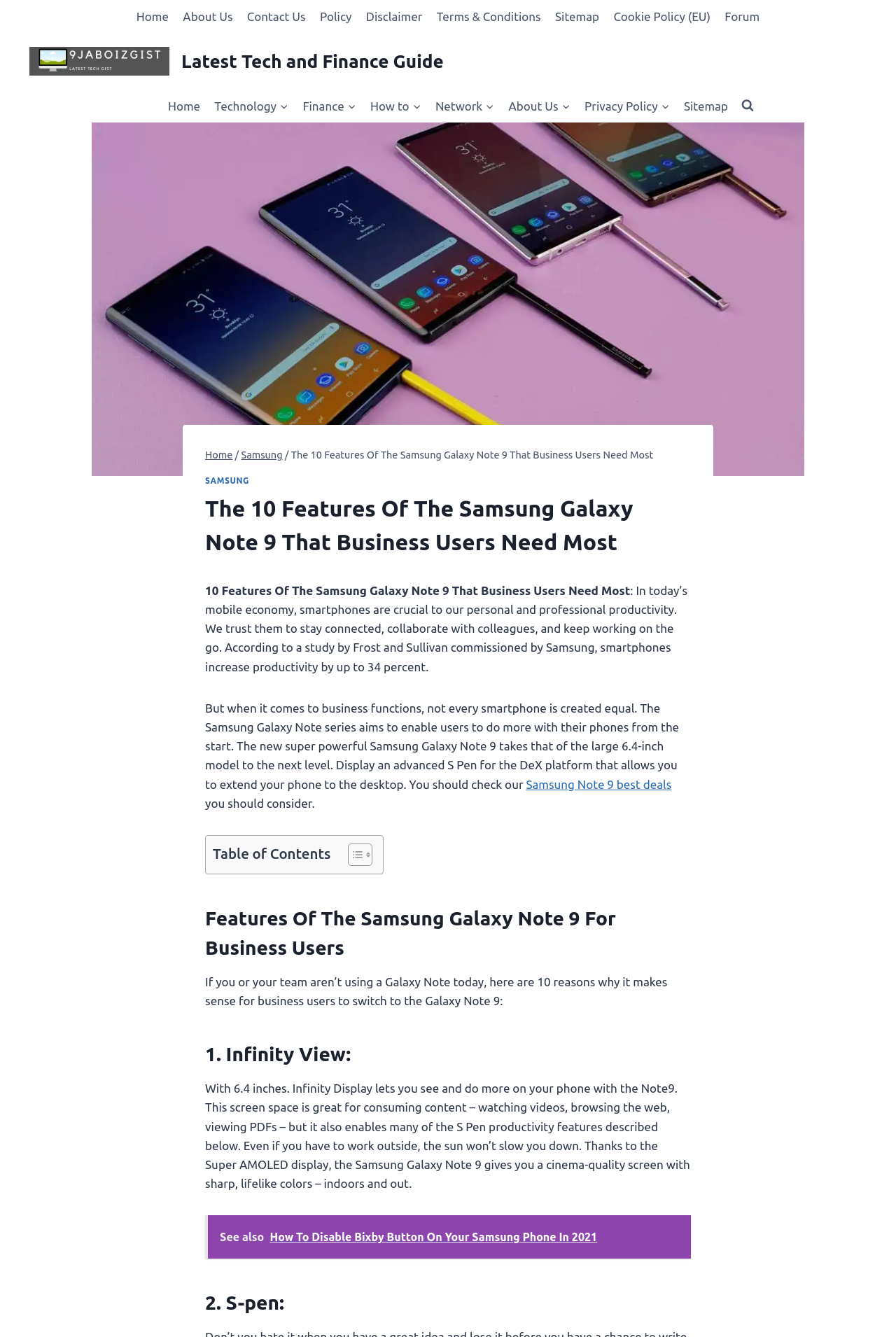Identify the bounding box coordinates necessary to click and complete the given instruction: "Go to Samsung".

[0.269, 0.336, 0.315, 0.345]